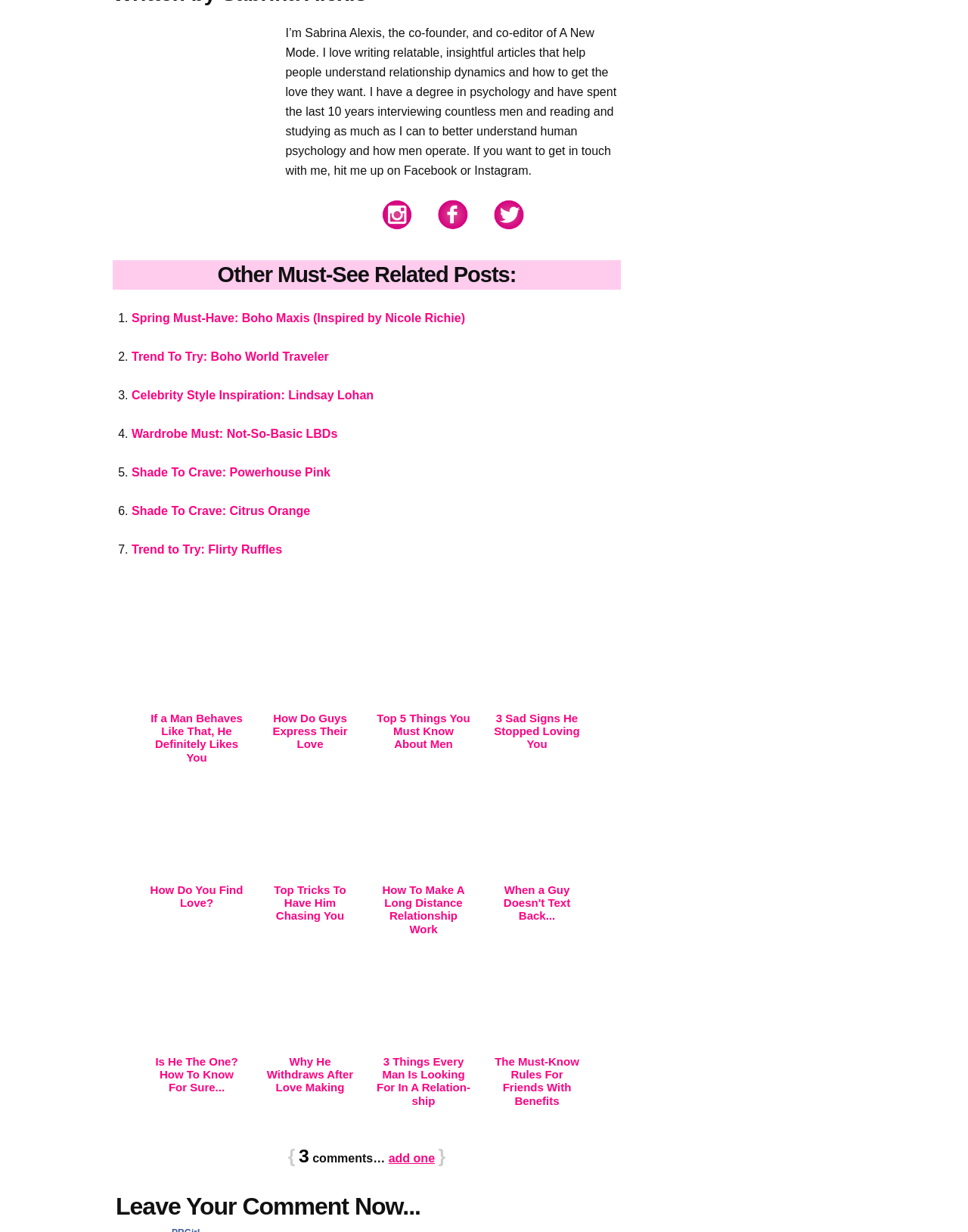Show the bounding box coordinates of the element that should be clicked to complete the task: "Read the article 'Spring Must-Have: Boho Maxis (Inspired by Nicole Richie)'".

[0.136, 0.253, 0.48, 0.263]